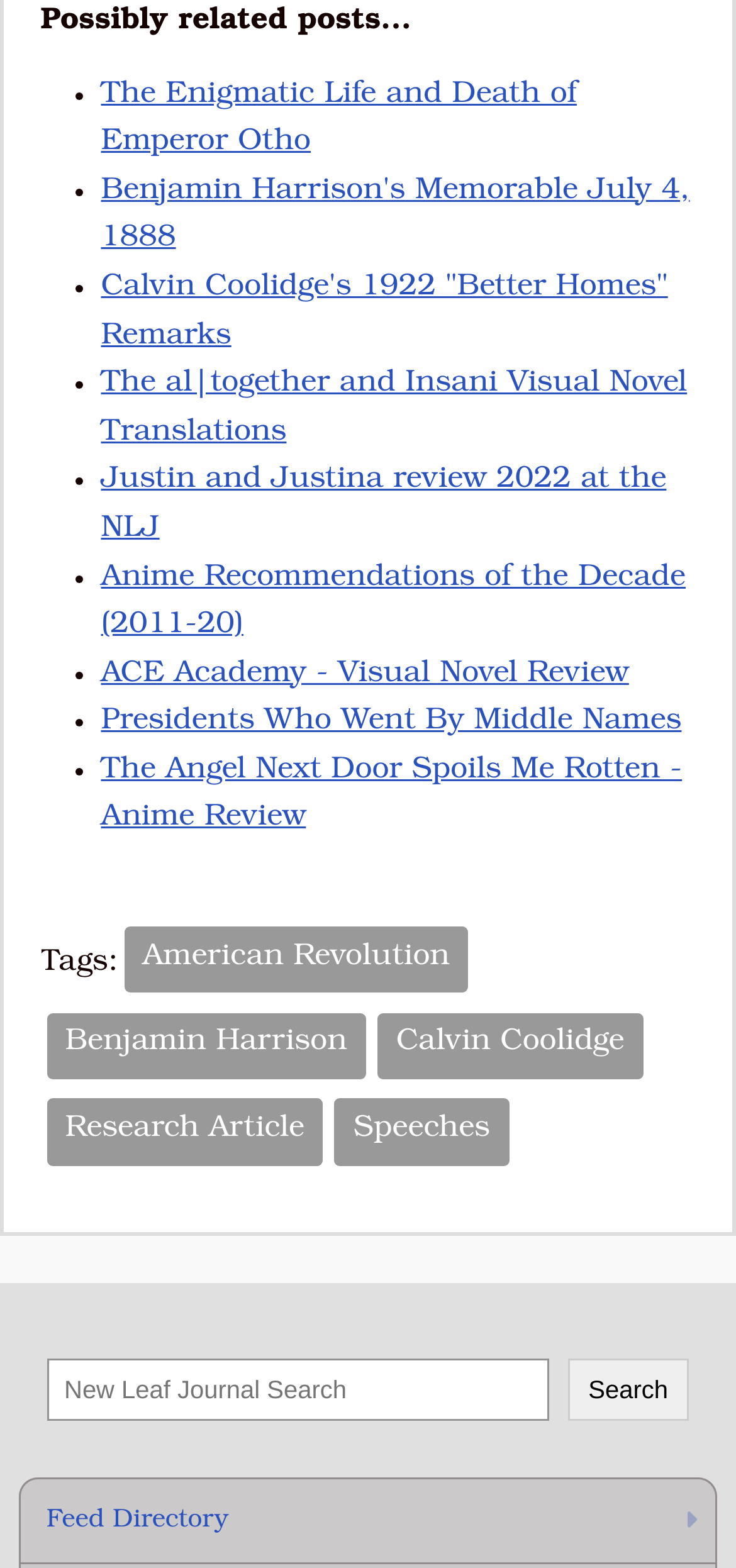What is the last link at the bottom of the page?
Please ensure your answer is as detailed and informative as possible.

The last link at the bottom of the page is 'Feed Directory ', which suggests that it is related to the website's feed directory.